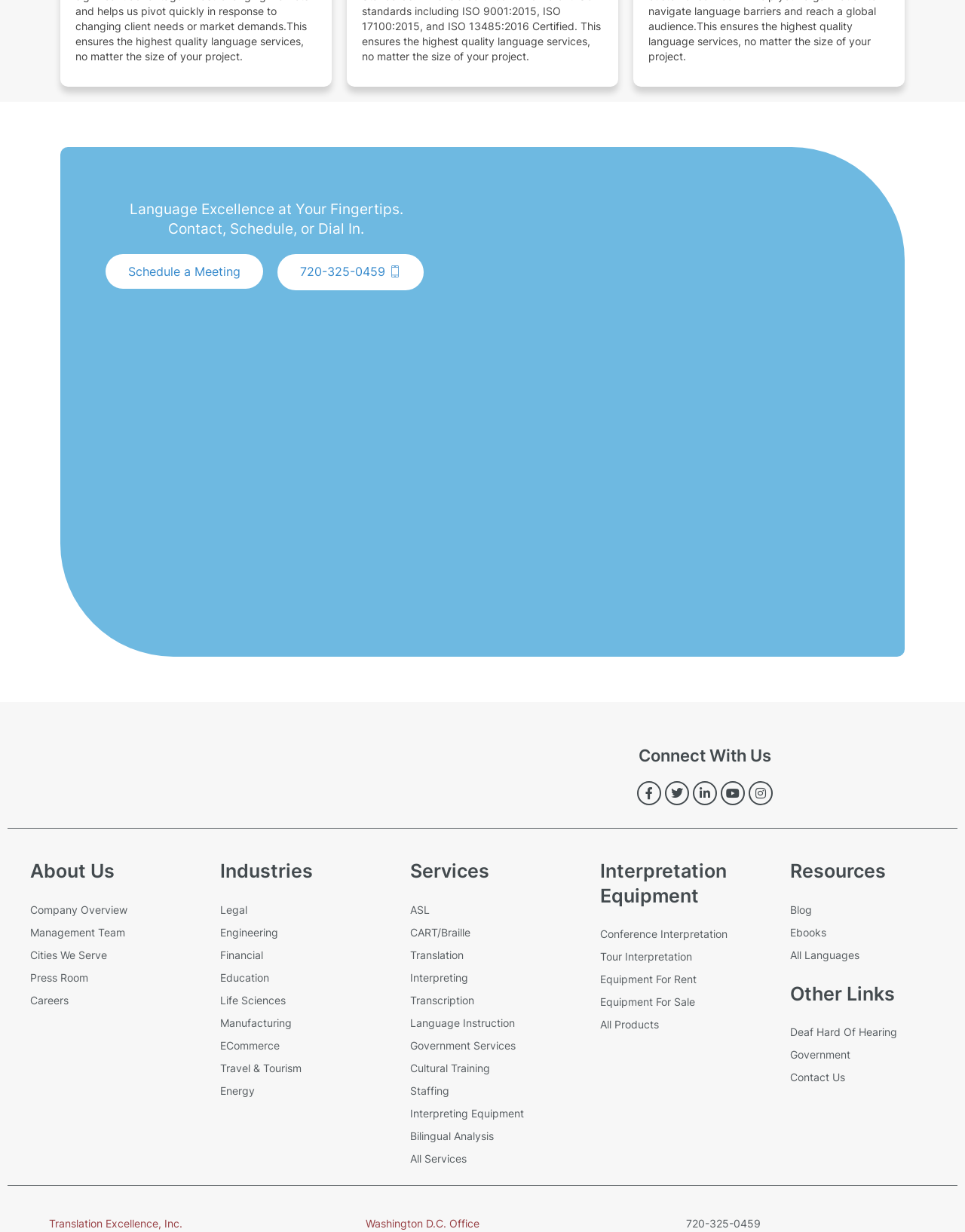Locate the bounding box of the UI element with the following description: "Schedule a Meeting".

[0.109, 0.206, 0.273, 0.235]